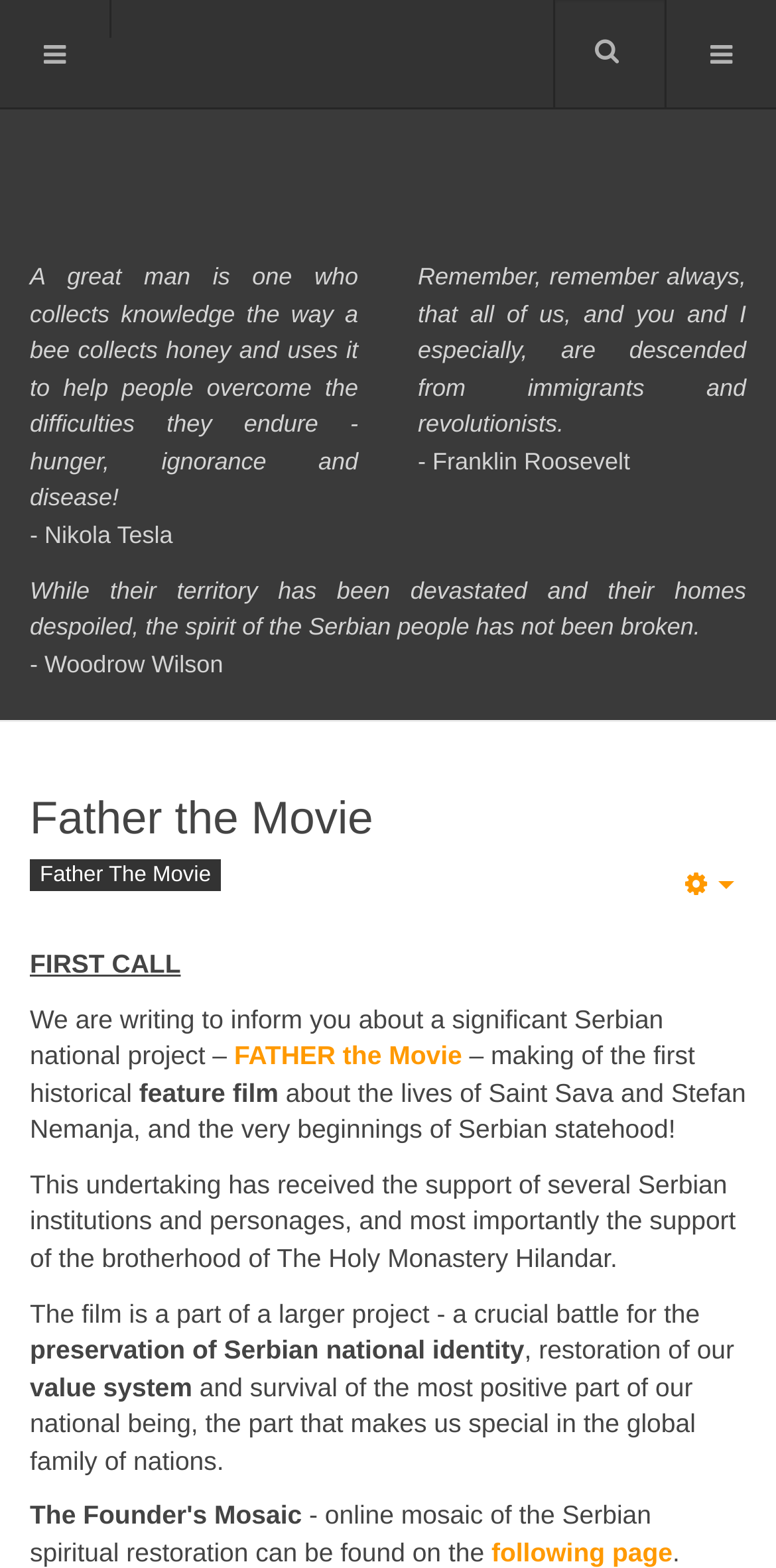What is the quote about hunger, ignorance, and disease?
Look at the screenshot and provide an in-depth answer.

I found the quote 'A great man is one who collects knowledge the way a bee collects honey and uses it to help people overcome the difficulties they endure - hunger, ignorance and disease!' on the webpage, and it is attributed to Nikola Tesla.